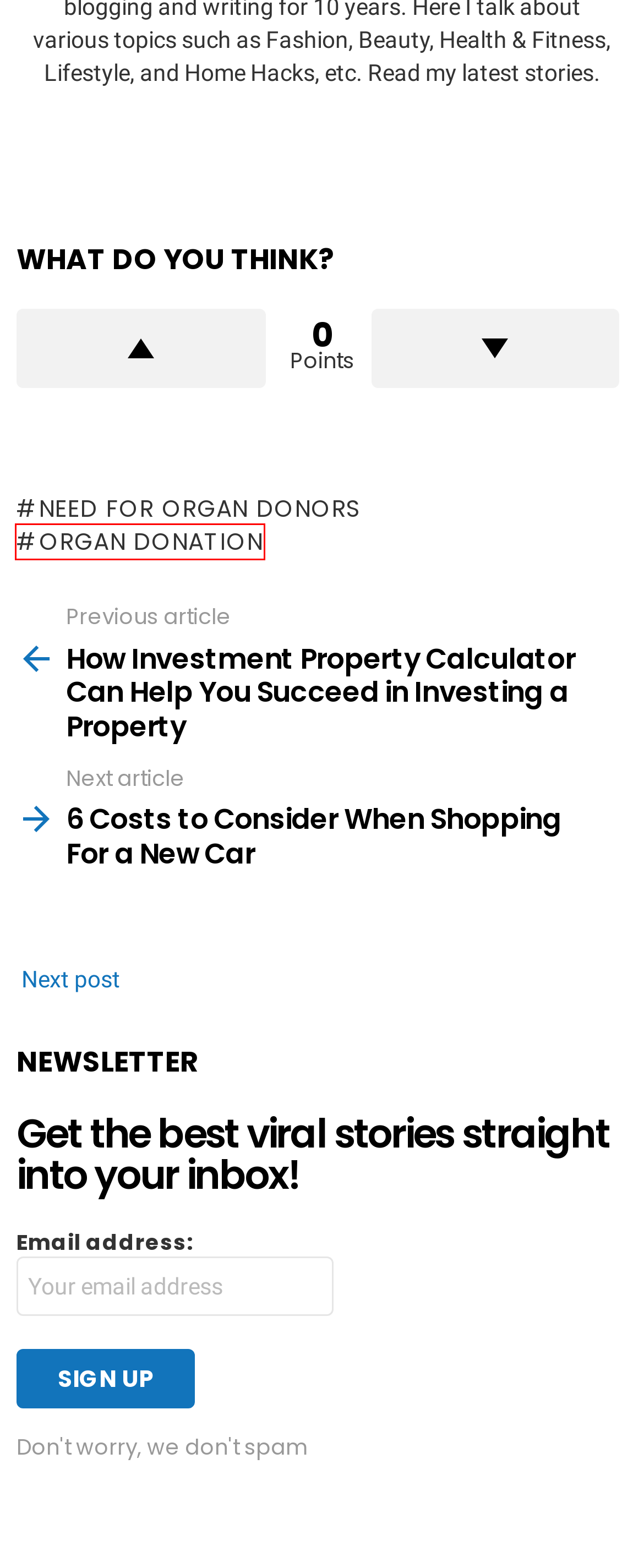Examine the screenshot of a webpage with a red bounding box around a UI element. Select the most accurate webpage description that corresponds to the new page after clicking the highlighted element. Here are the choices:
A. organ donation Archives - Scubby
B. Privacy Policy for Scubby.com
C. 6 Costs to Consider When Shopping For a New Car
D. need for organ donors Archives - Scubby
E. How Investment Property Calculator Can Help You Succeed in Investing a Property
F. Heart Attack in Young Adults – What is Contributing to the Rising Risks?
G. Entertainment Archives - Scubby
H. Health & Fitness Archives - Scubby

A